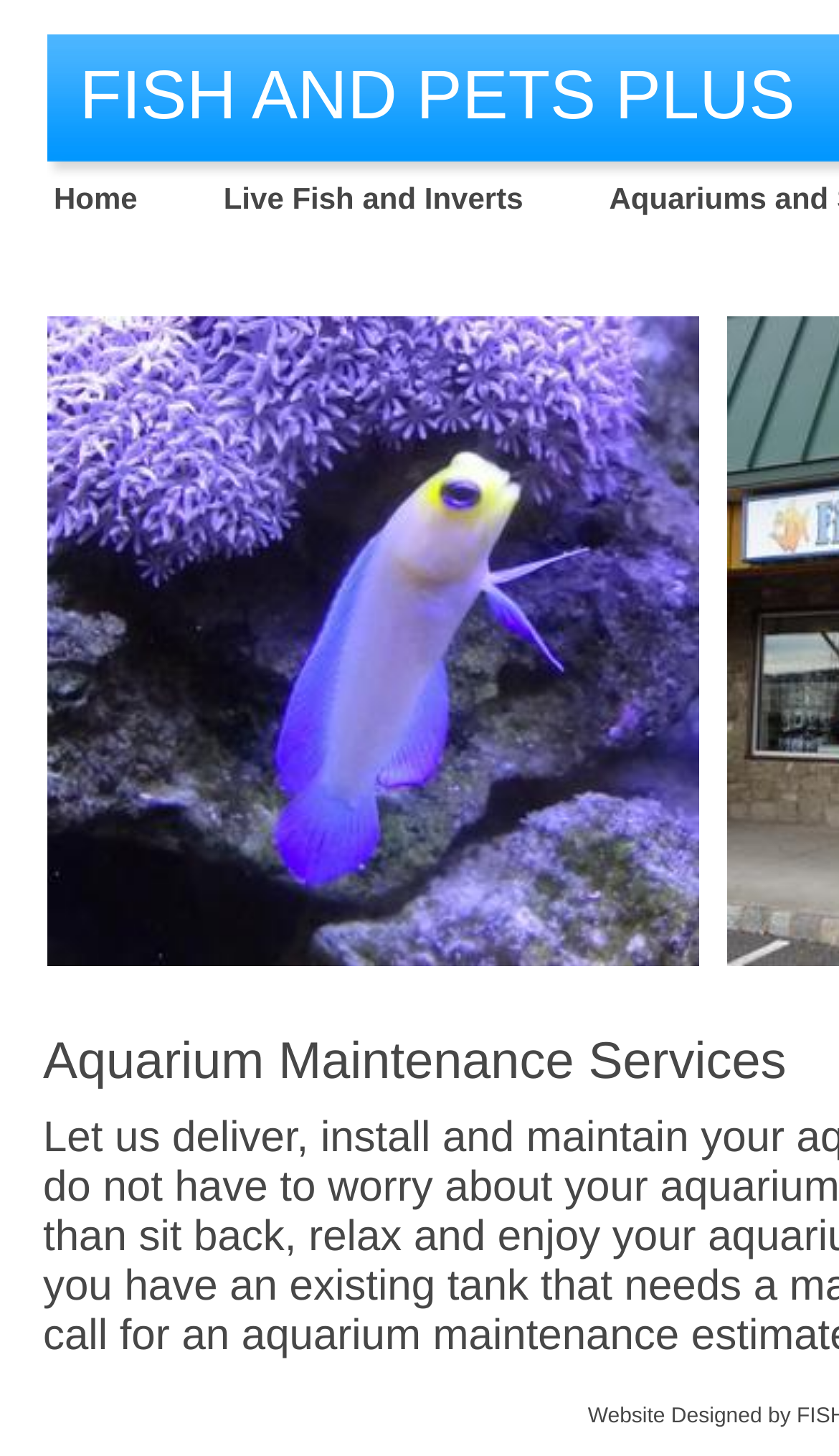Identify the bounding box for the element characterized by the following description: "Home".

[0.064, 0.143, 0.215, 0.145]